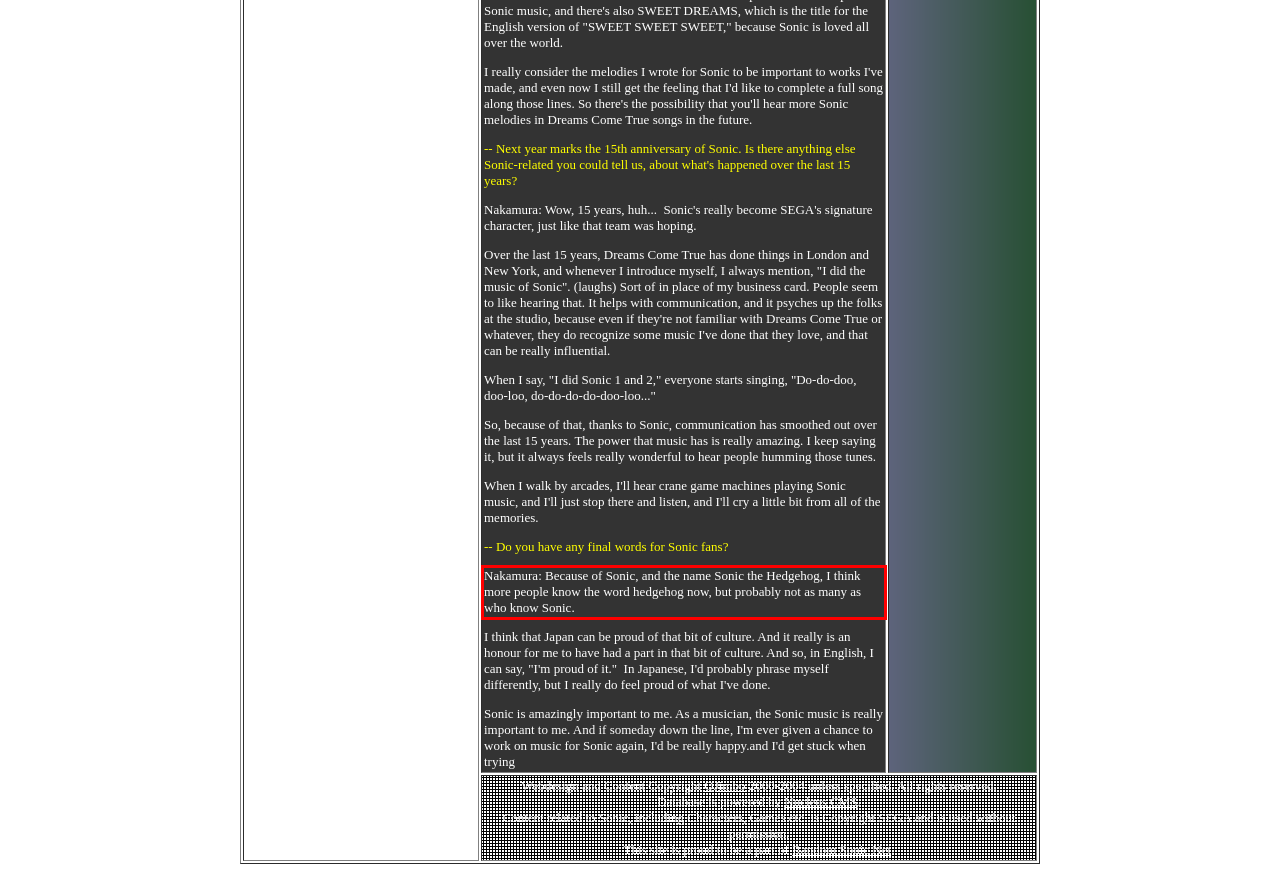Please analyze the provided webpage screenshot and perform OCR to extract the text content from the red rectangle bounding box.

Nakamura: Because of Sonic, and the name Sonic the Hedgehog, I think more people know the word hedgehog now, but probably not as many as who know Sonic.